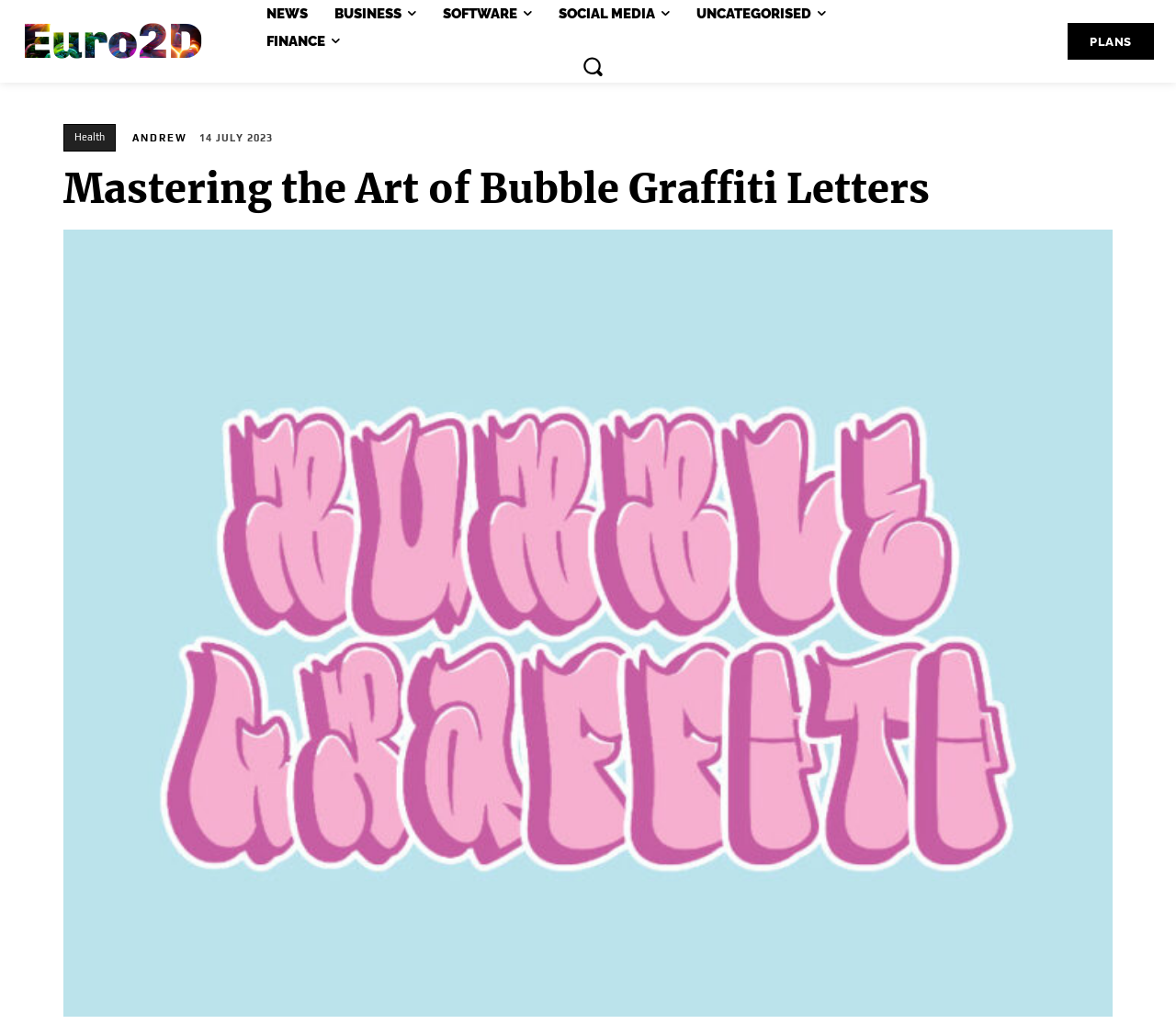Identify the main heading of the webpage and provide its text content.

Mastering the Art of Bubble Graffiti Letters